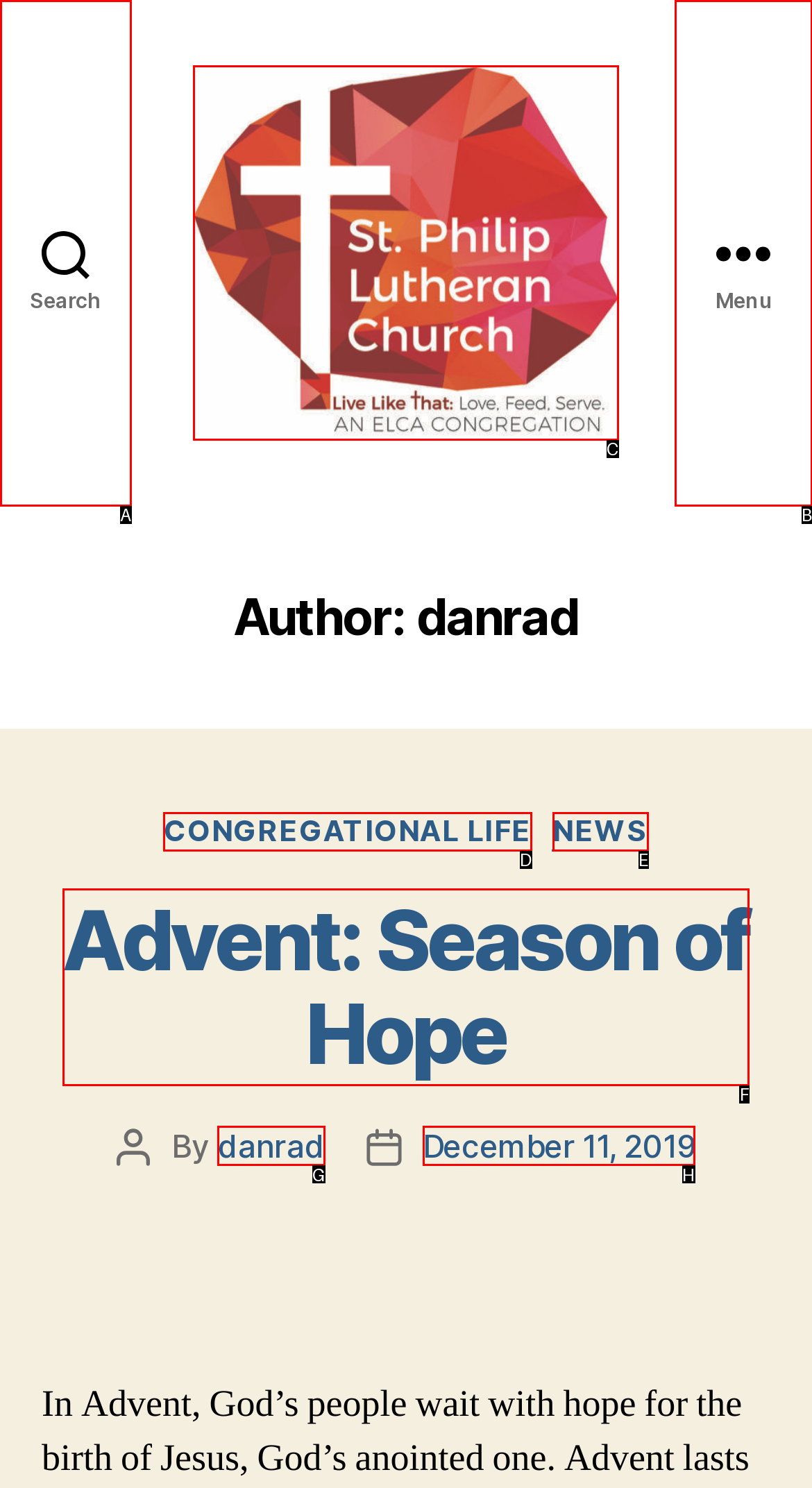Find the option that matches this description: An Evening With Barrie Rutter
Provide the corresponding letter directly.

None